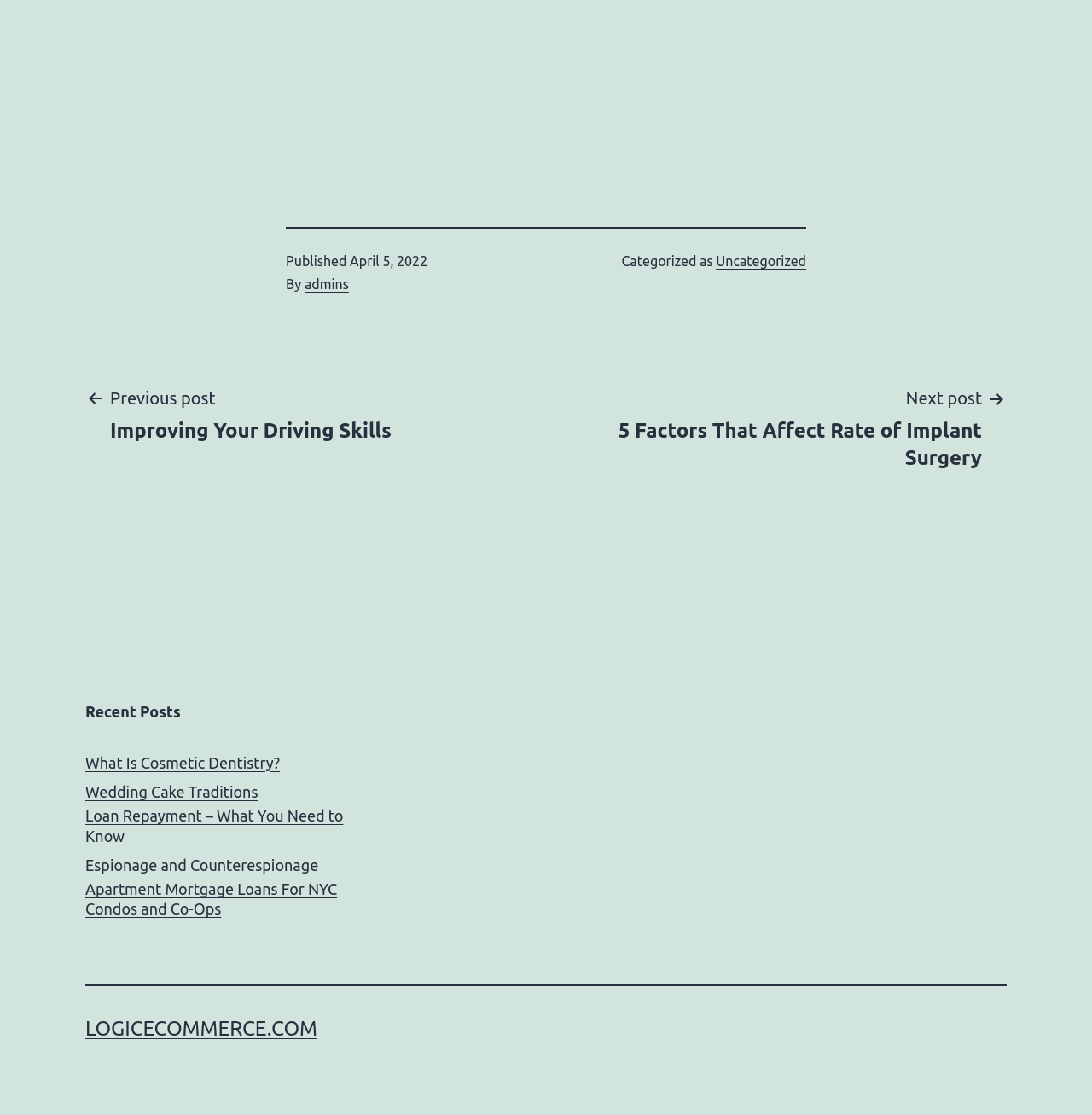Identify the bounding box coordinates for the element you need to click to achieve the following task: "Visit admins' page". The coordinates must be four float values ranging from 0 to 1, formatted as [left, top, right, bottom].

[0.279, 0.248, 0.319, 0.262]